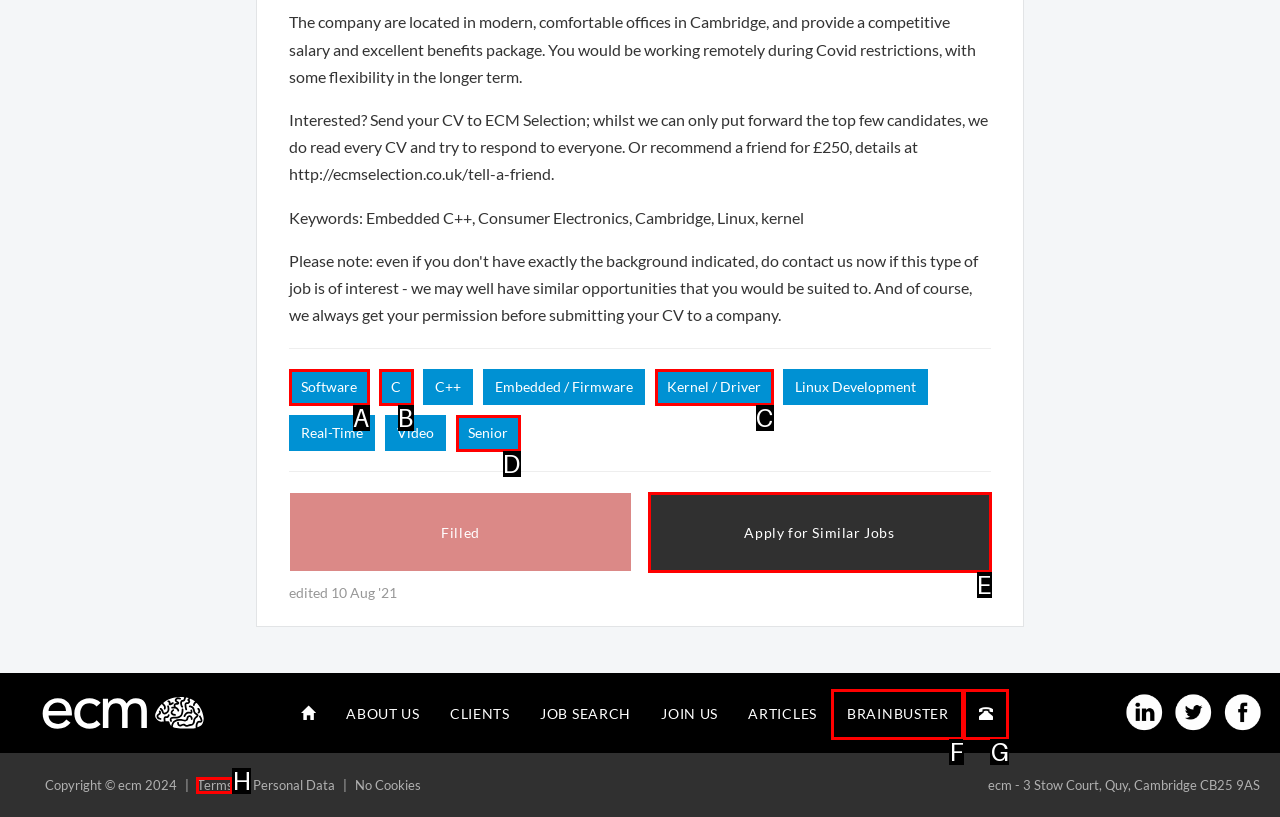Select the option that fits this description: Software
Answer with the corresponding letter directly.

A